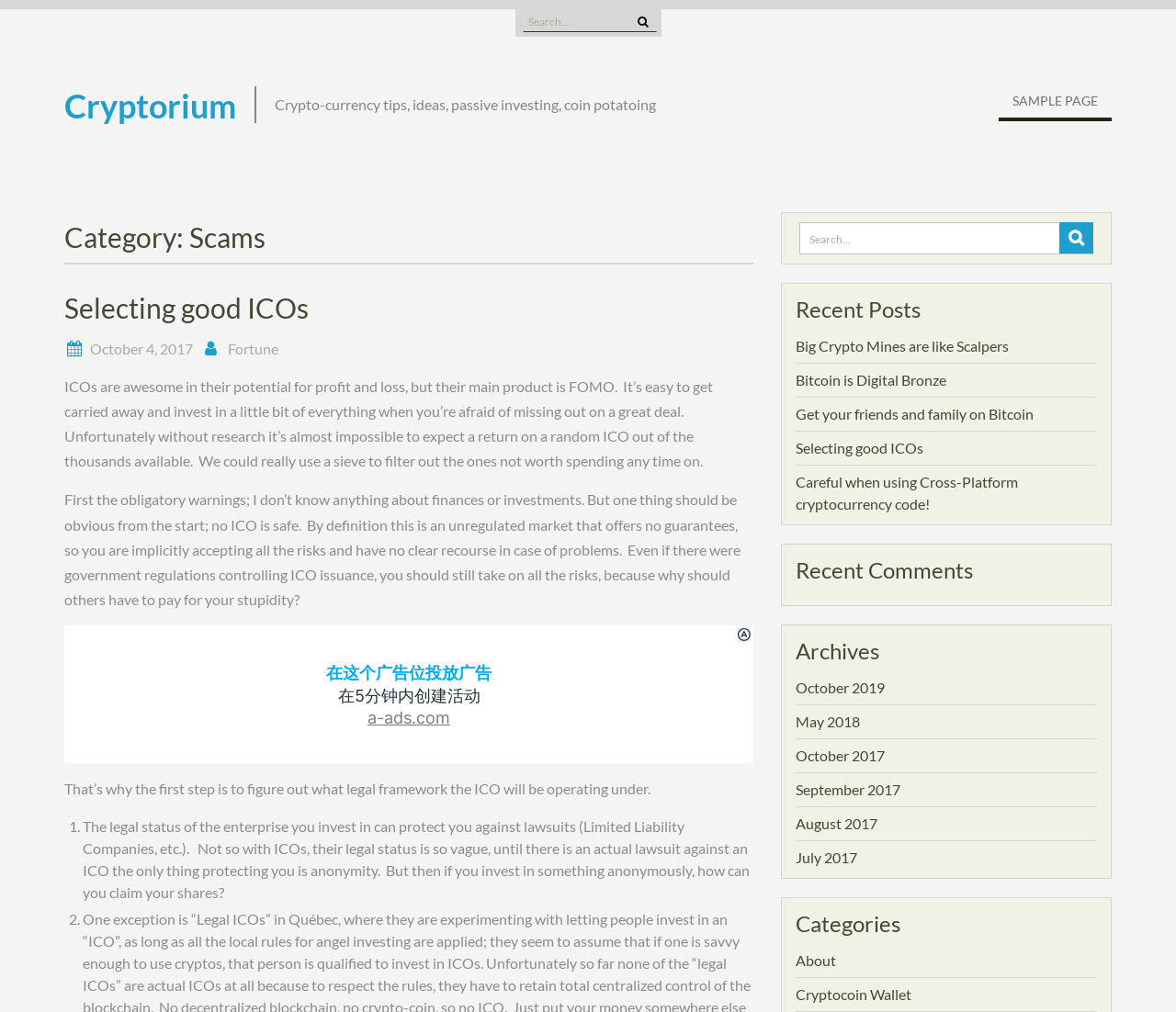What is the category of the post 'Selecting good ICOs'? Look at the image and give a one-word or short phrase answer.

Scams